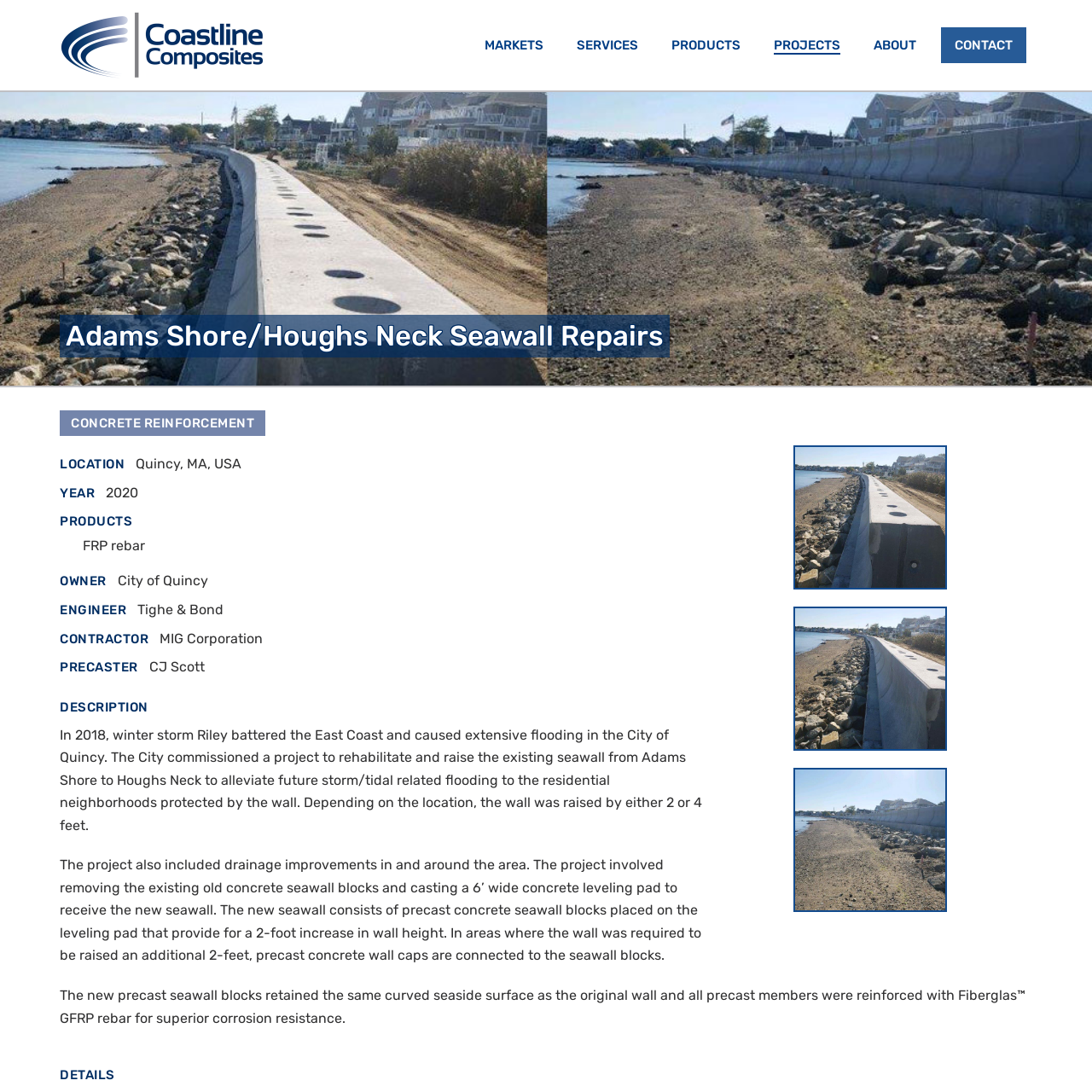Calculate the bounding box coordinates of the UI element given the description: "Custom Solutions".

[0.423, 0.22, 0.591, 0.253]